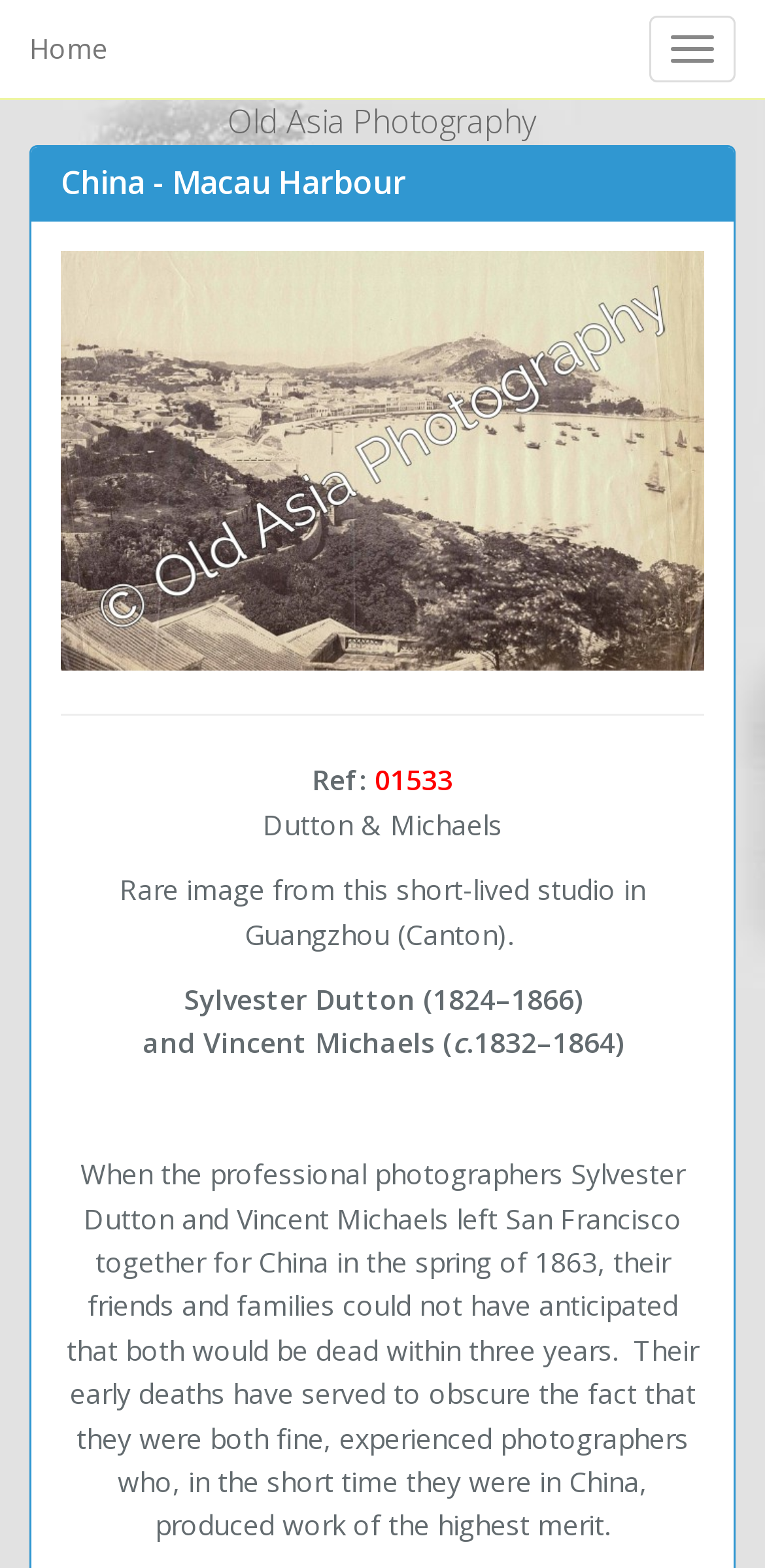What is the reference number of the image?
Refer to the image and provide a one-word or short phrase answer.

01533